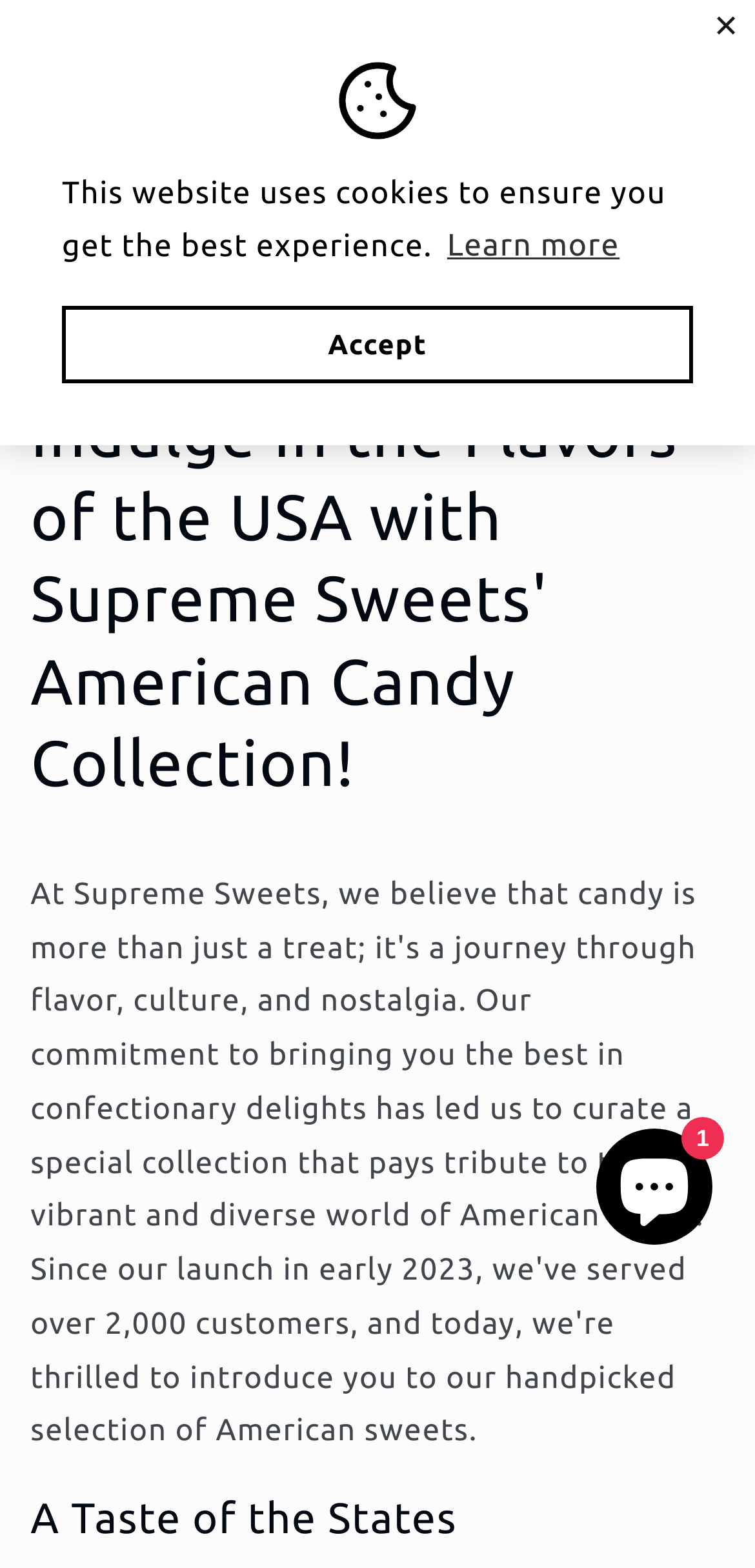Please find the bounding box coordinates of the clickable region needed to complete the following instruction: "Go to the Supreme Sweets homepage". The bounding box coordinates must consist of four float numbers between 0 and 1, i.e., [left, top, right, bottom].

[0.392, 0.081, 0.586, 0.175]